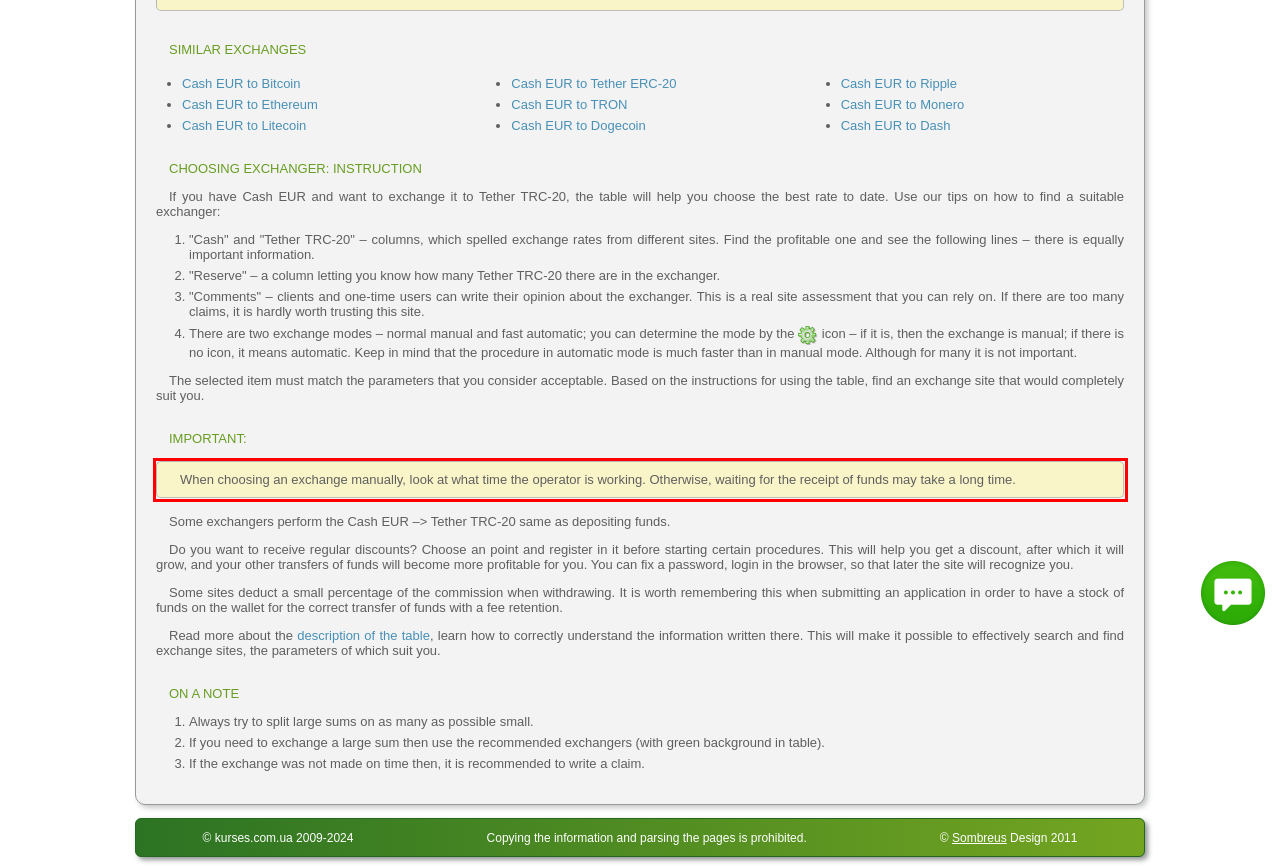Within the screenshot of the webpage, there is a red rectangle. Please recognize and generate the text content inside this red bounding box.

When choosing an exchange manually, look at what time the operator is working. Otherwise, waiting for the receipt of funds may take a long time.